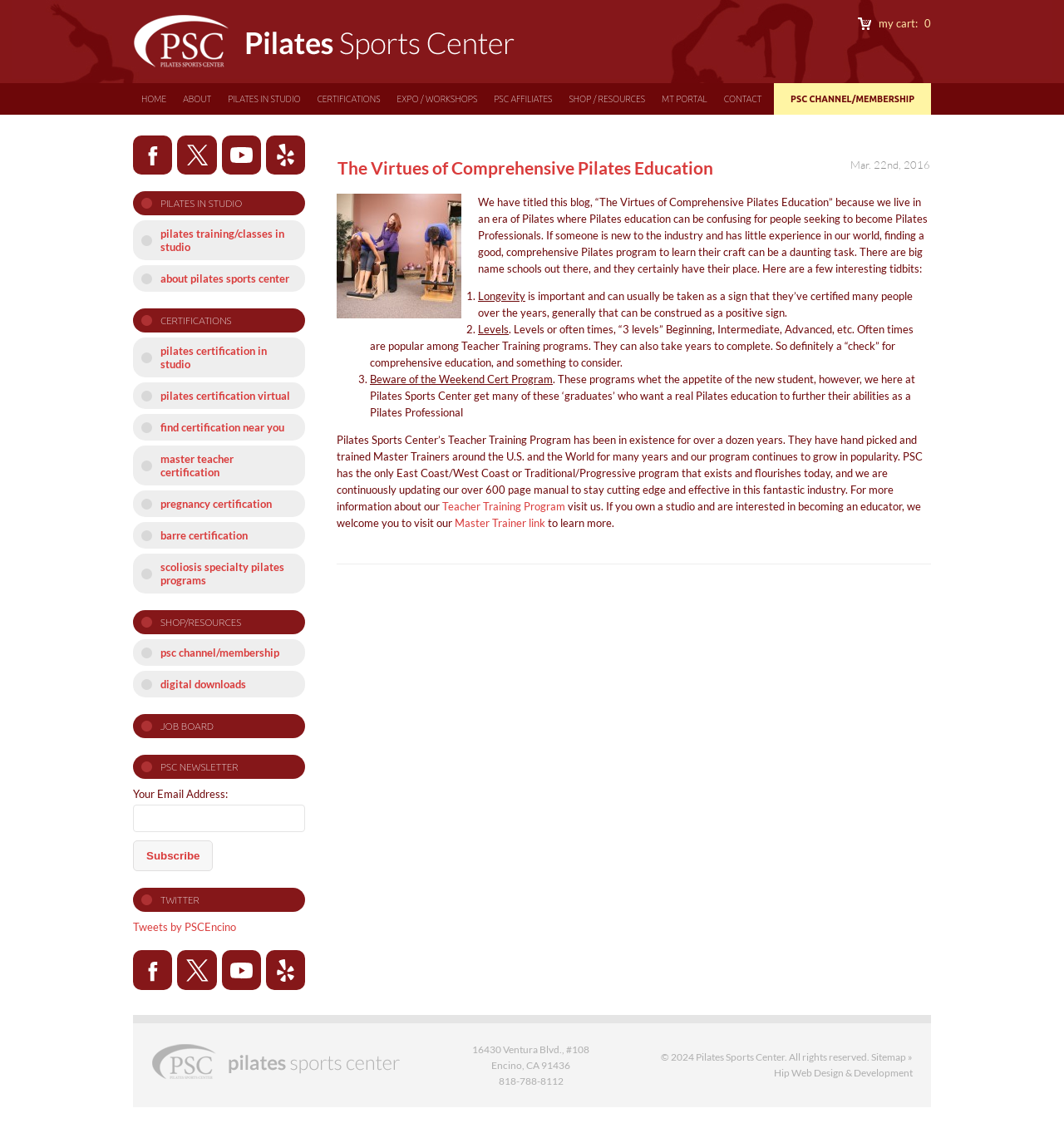Give a succinct answer to this question in a single word or phrase: 
What is the purpose of the blog post 'The Virtues of Comprehensive Pilates Education'?

to discuss Pilates education